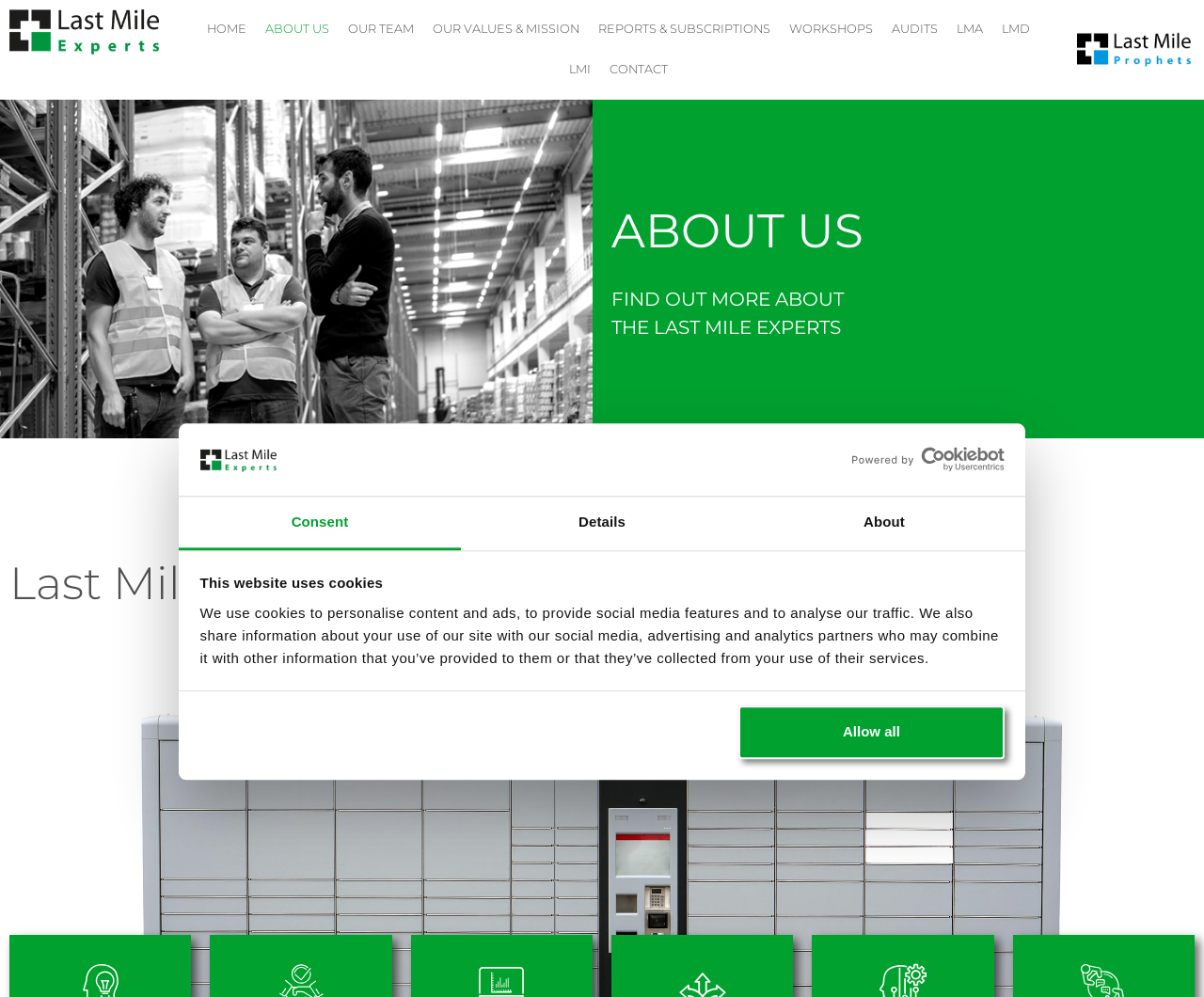Please identify the bounding box coordinates of the region to click in order to complete the given instruction: "Click Chris Hanna link". The coordinates should be four float numbers between 0 and 1, i.e., [left, top, right, bottom].

None